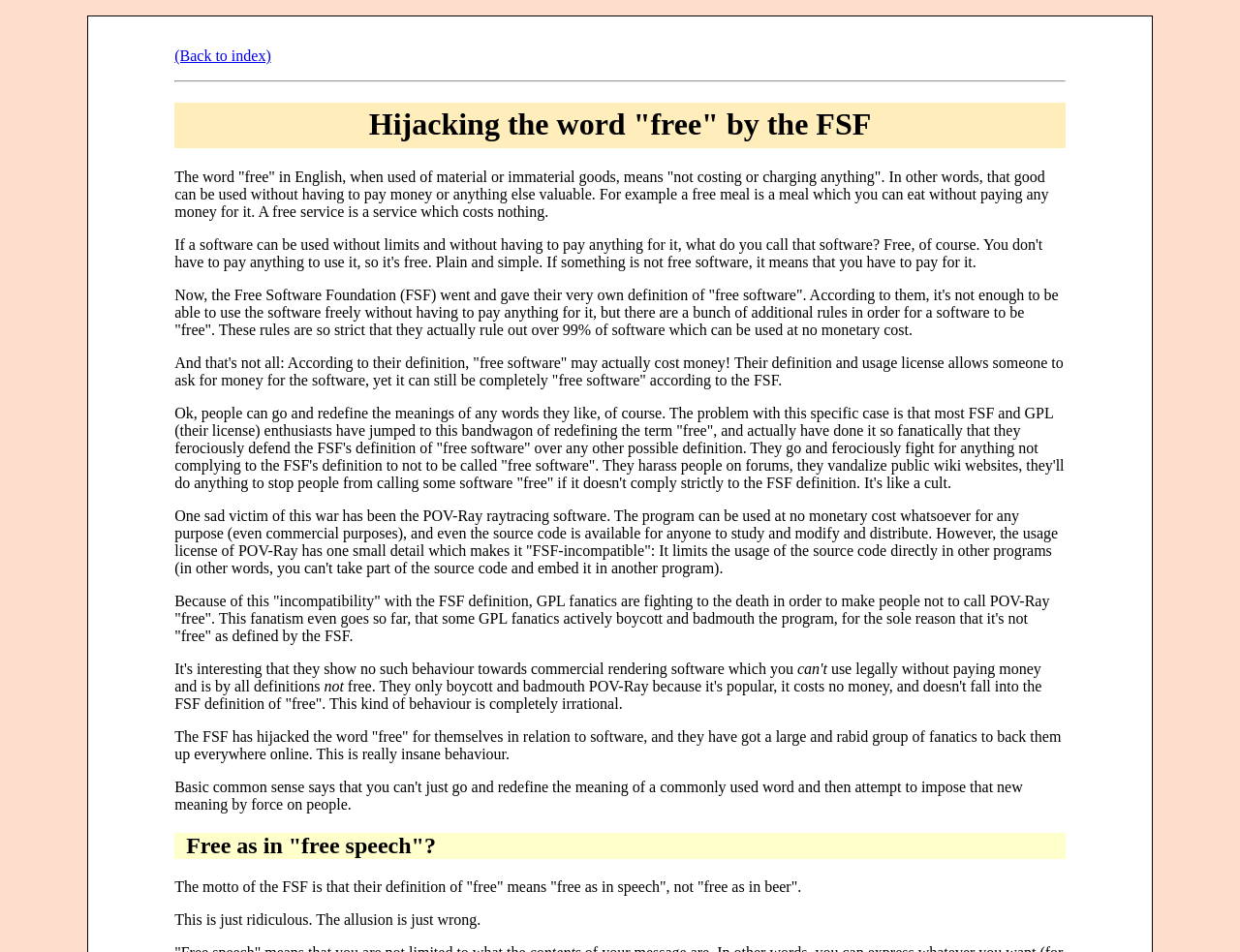What is the problem with the FSF's definition of 'free'?
From the image, respond with a single word or phrase.

It's too strict